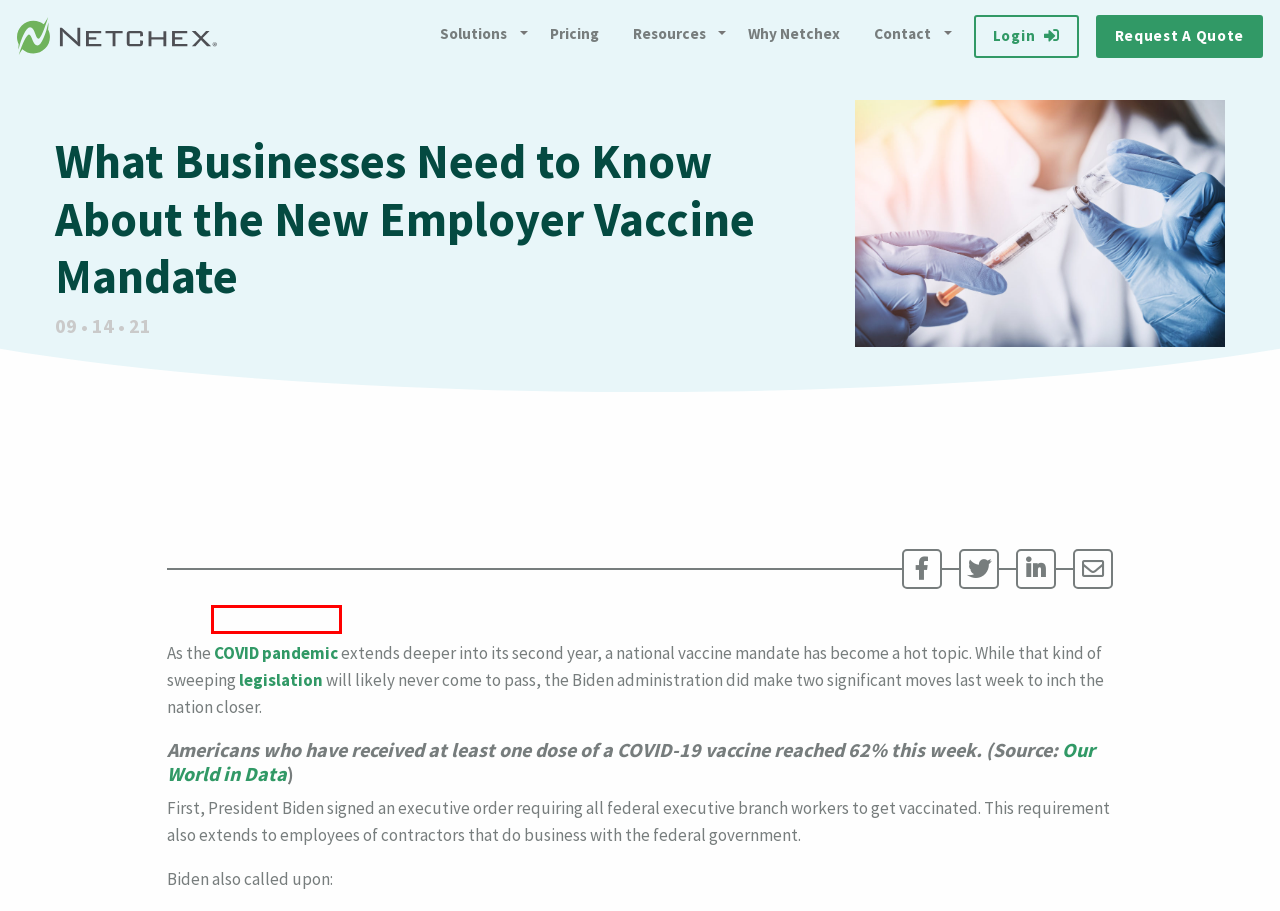Review the screenshot of a webpage containing a red bounding box around an element. Select the description that best matches the new webpage after clicking the highlighted element. The options are:
A. HR and Payroll Management Solution | Netchex
B. Request a Quote | Netchex | HR, Benefits, and Payroll Company
C. Human Resources Archives - Netchex
D. HR Technology Solutions with Benefits, Payroll & Analytics | Netchex
E. Contact Netchex | HR Sales | Human Resource Company
F. COVID-19 Data Explorer - Our World in Data
G. Payroll Software Solution Pricing | Netchex
H. Why Netchex - Netchex

C